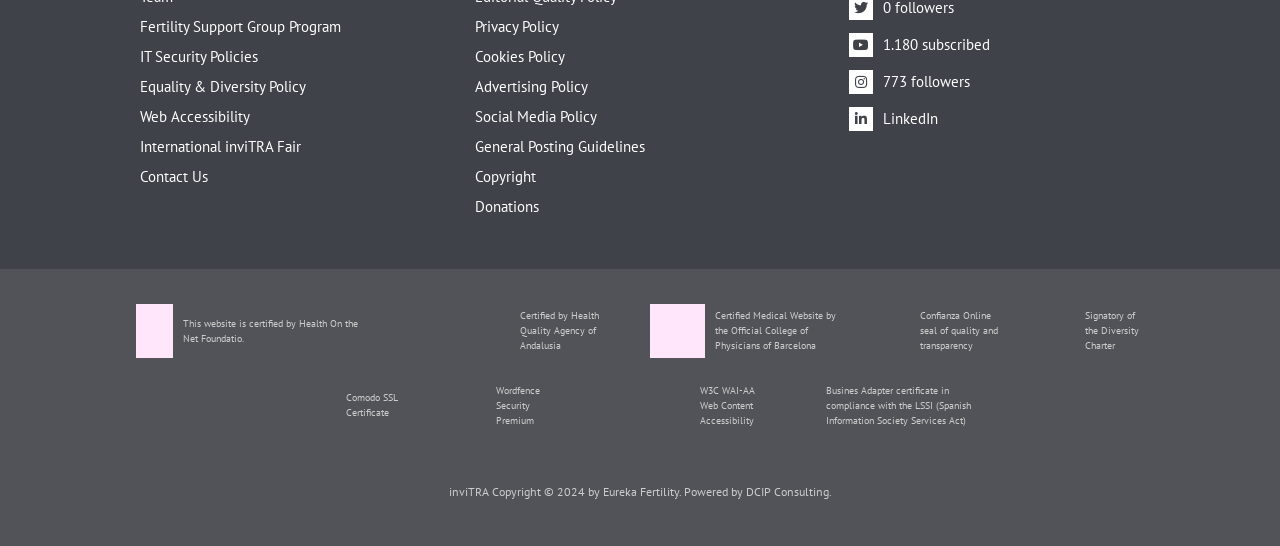How many links are there in the footer section?
Please respond to the question with a detailed and informative answer.

I counted the links in the footer section of the webpage, which are Fertility Support Group Program, IT Security Policies, Equality & Diversity Policy, Web Accessibility, International inviTRA Fair, Contact Us, Privacy Policy, Cookies Policy, Advertising Policy, and Social Media Policy. Therefore, there are 10 links in the footer section.